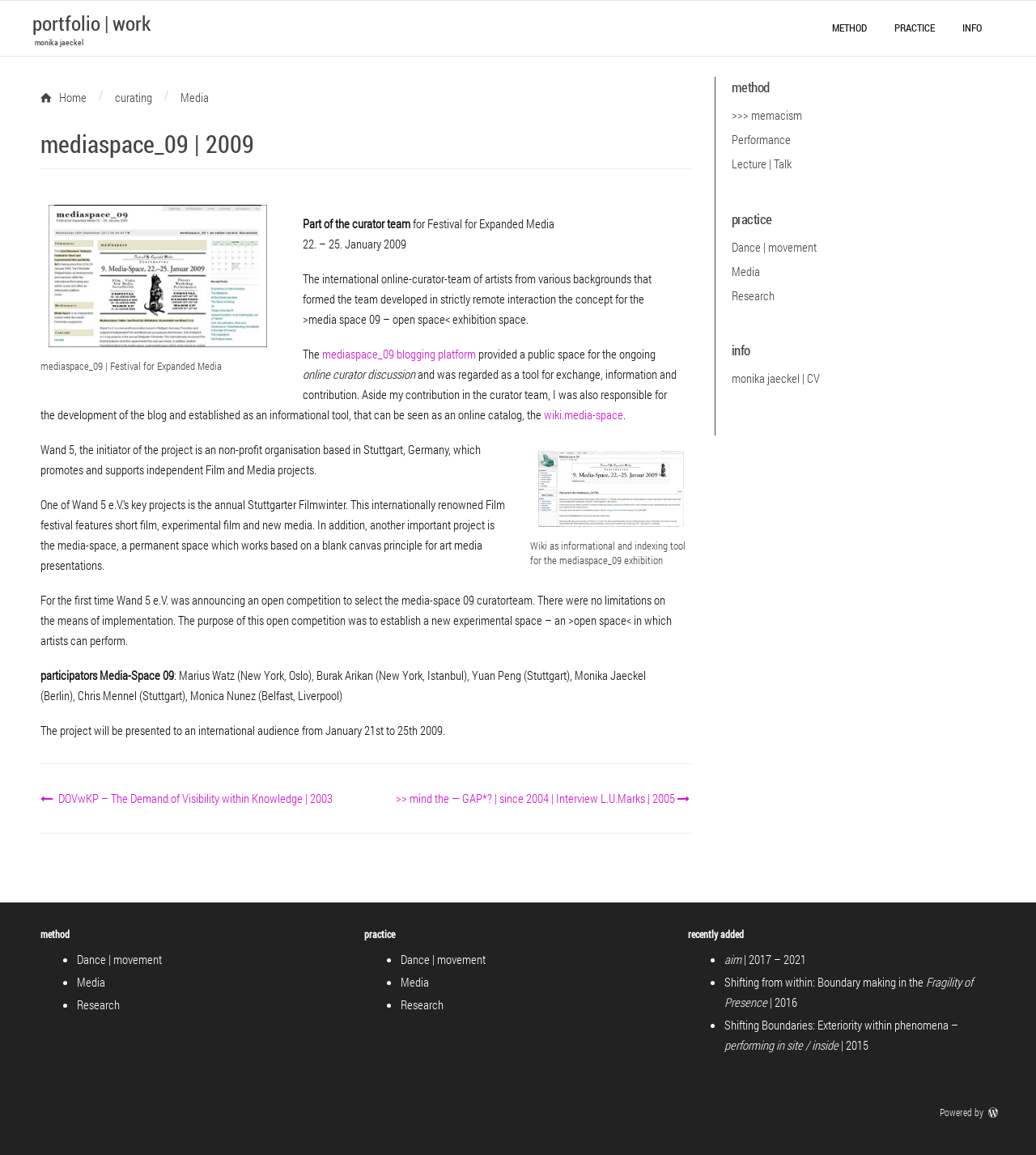Determine the bounding box coordinates of the clickable element necessary to fulfill the instruction: "view mediaspace_09". Provide the coordinates as four float numbers within the 0 to 1 range, i.e., [left, top, right, bottom].

[0.039, 0.298, 0.266, 0.31]